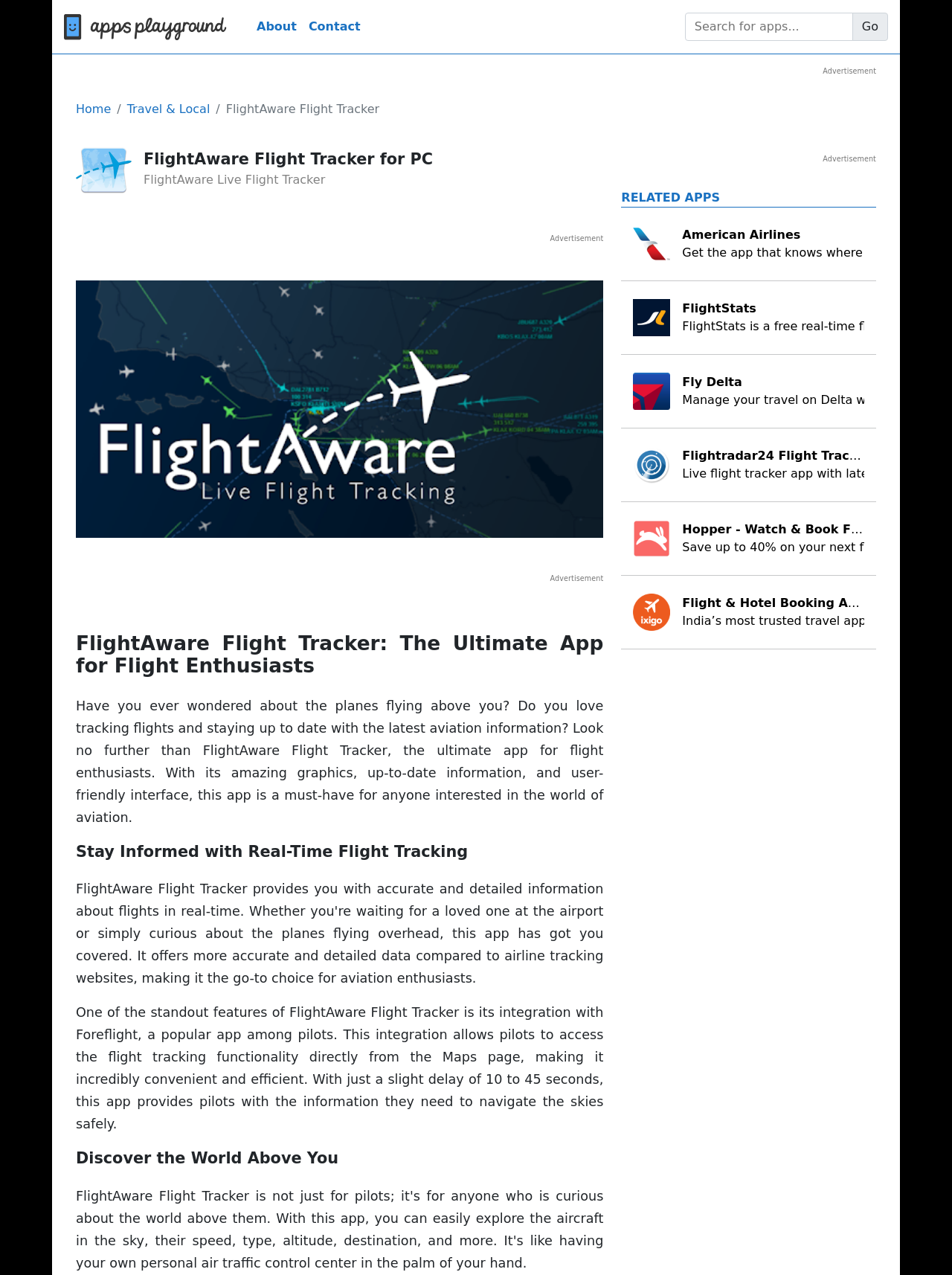Provide the bounding box coordinates of the area you need to click to execute the following instruction: "Search for apps".

[0.719, 0.01, 0.896, 0.032]